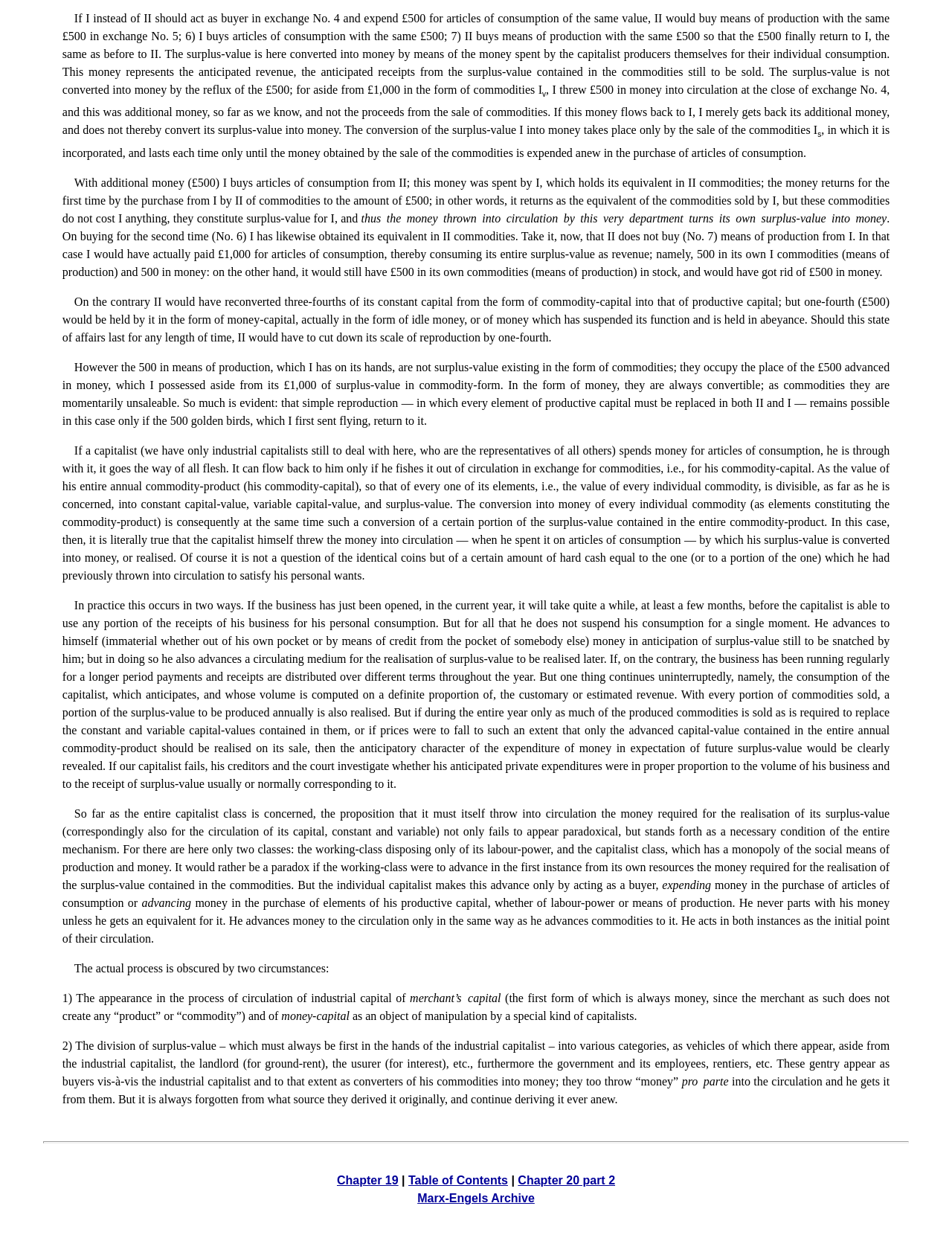What is the topic of this webpage?
From the image, provide a succinct answer in one word or a short phrase.

Economics